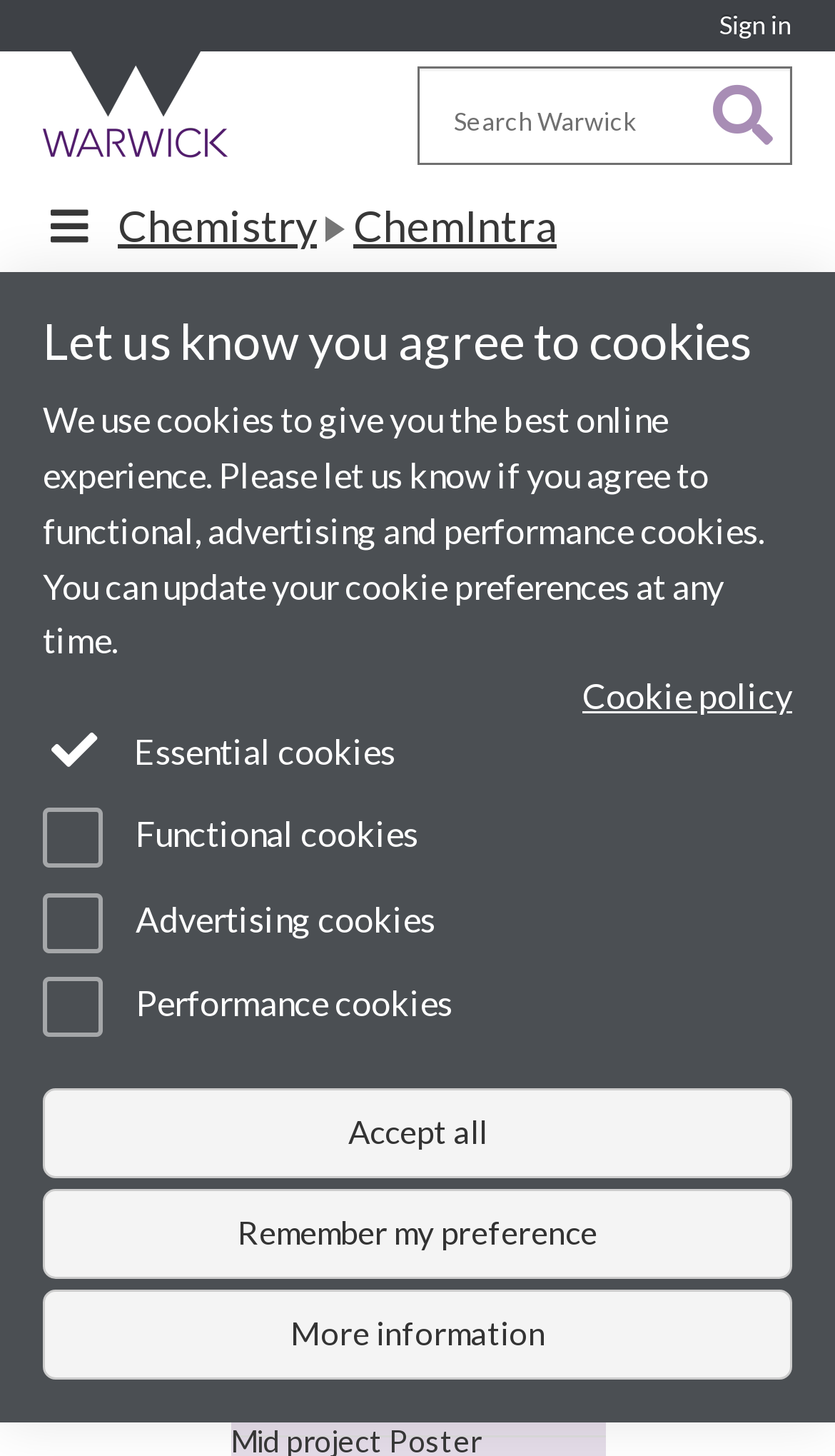Please answer the following question using a single word or phrase: 
What is the duration of the project?

20 weeks